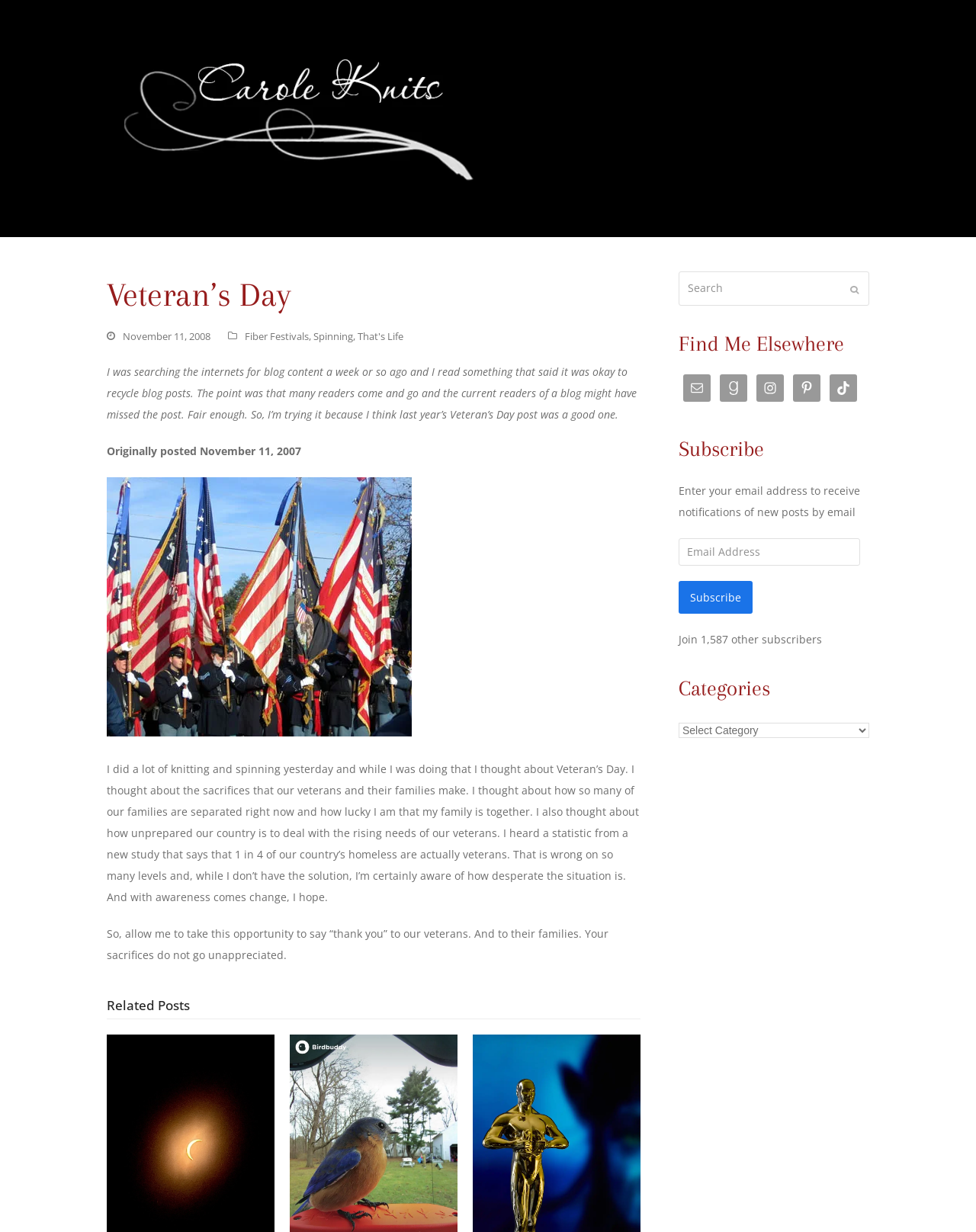Use the details in the image to answer the question thoroughly: 
What is the date of the original Veteran's Day post?

I found the answer by looking at the text 'Originally posted November 11, 2007' which is located below the main text of the blog post.